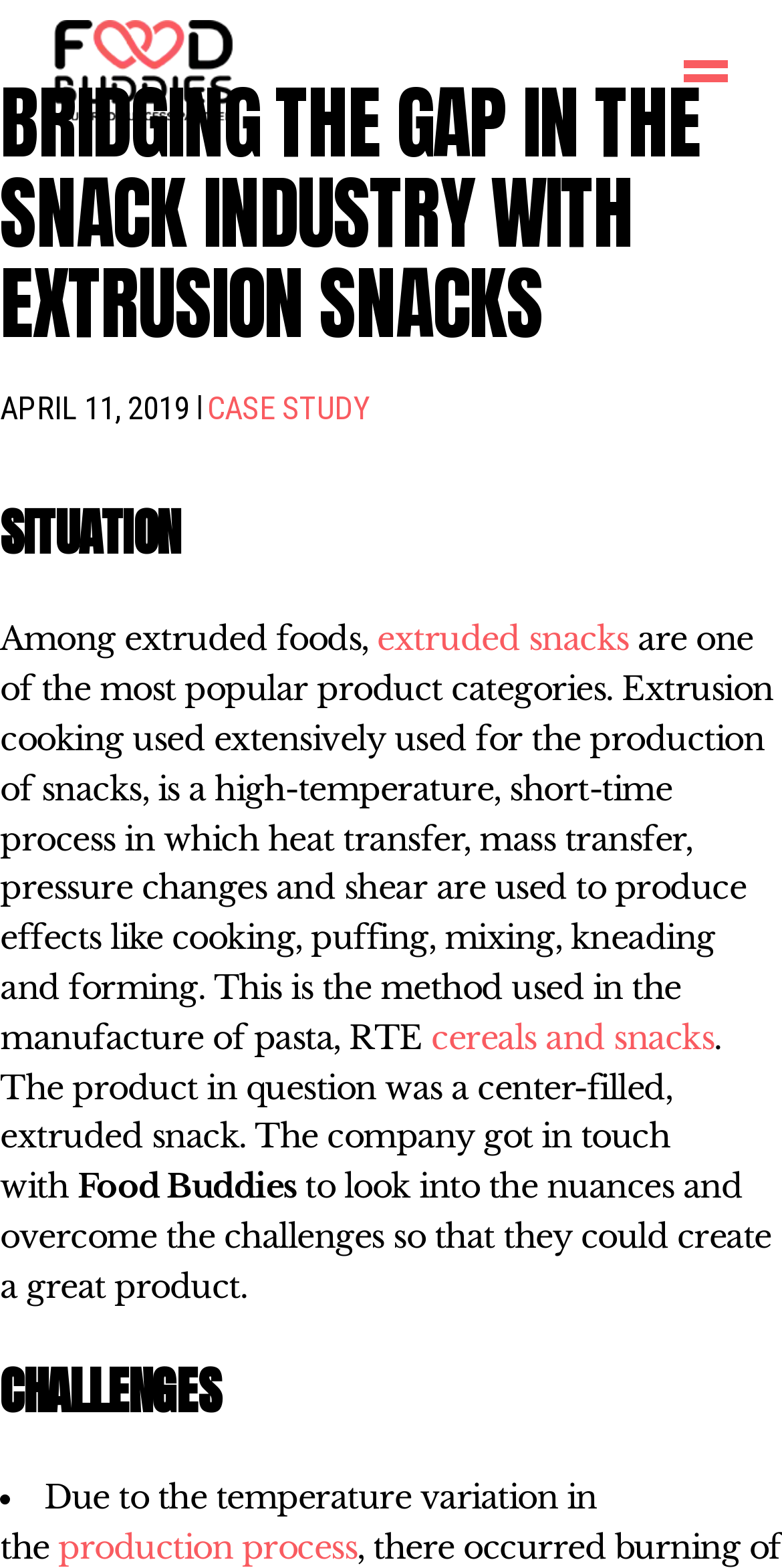What is the purpose of extrusion cooking?
Make sure to answer the question with a detailed and comprehensive explanation.

The question is asking about the purpose of extrusion cooking. From the webpage, we can see that the text explains that extrusion cooking is a high-temperature, short-time process that uses heat transfer, mass transfer, pressure changes, and shear to produce effects like cooking, puffing, mixing, kneading, and forming. Therefore, the answer is 'to produce effects like cooking, puffing, mixing, kneading and forming'.